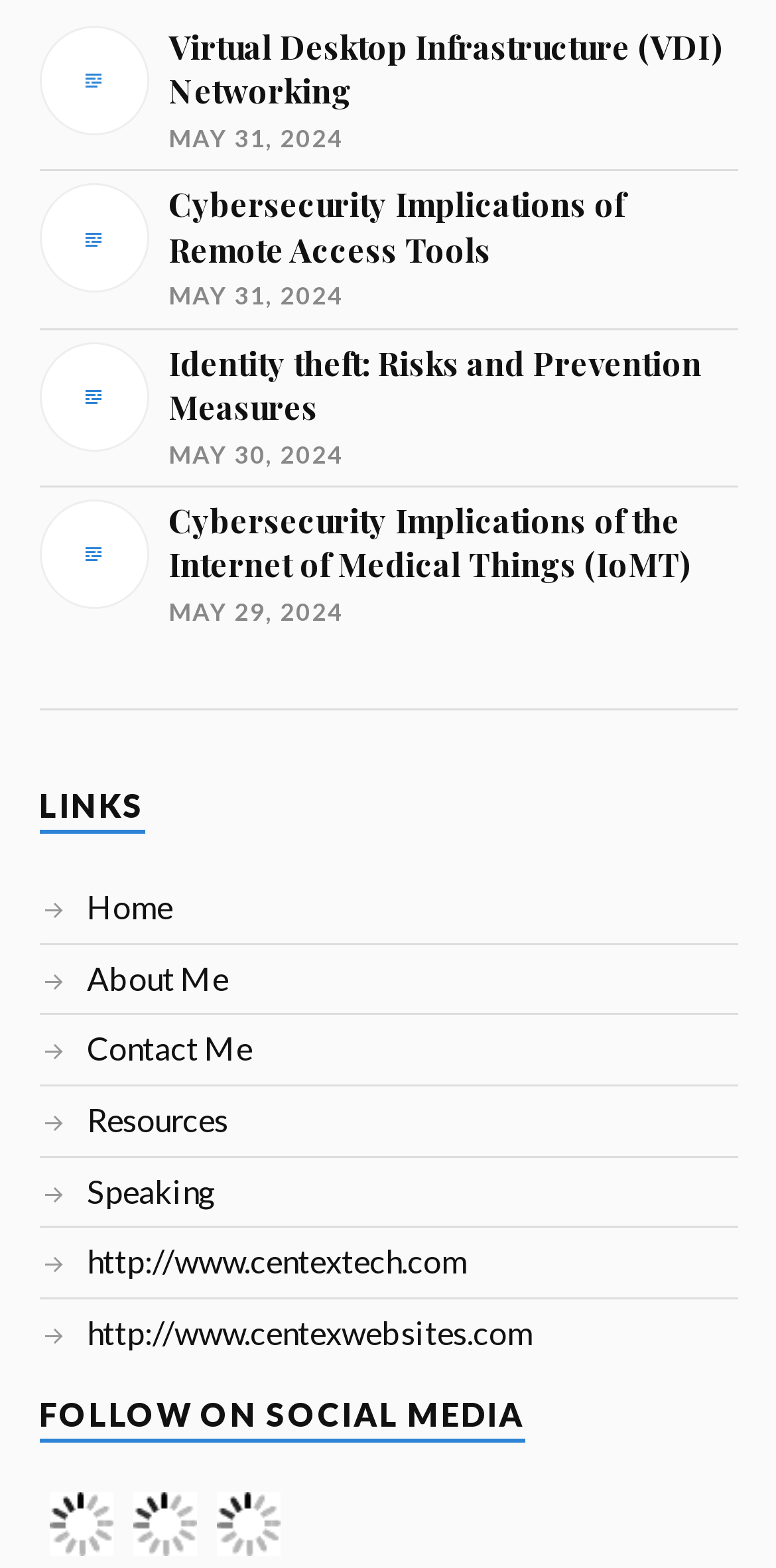Respond with a single word or short phrase to the following question: 
How many links are there in the 'LINKS' section?

5